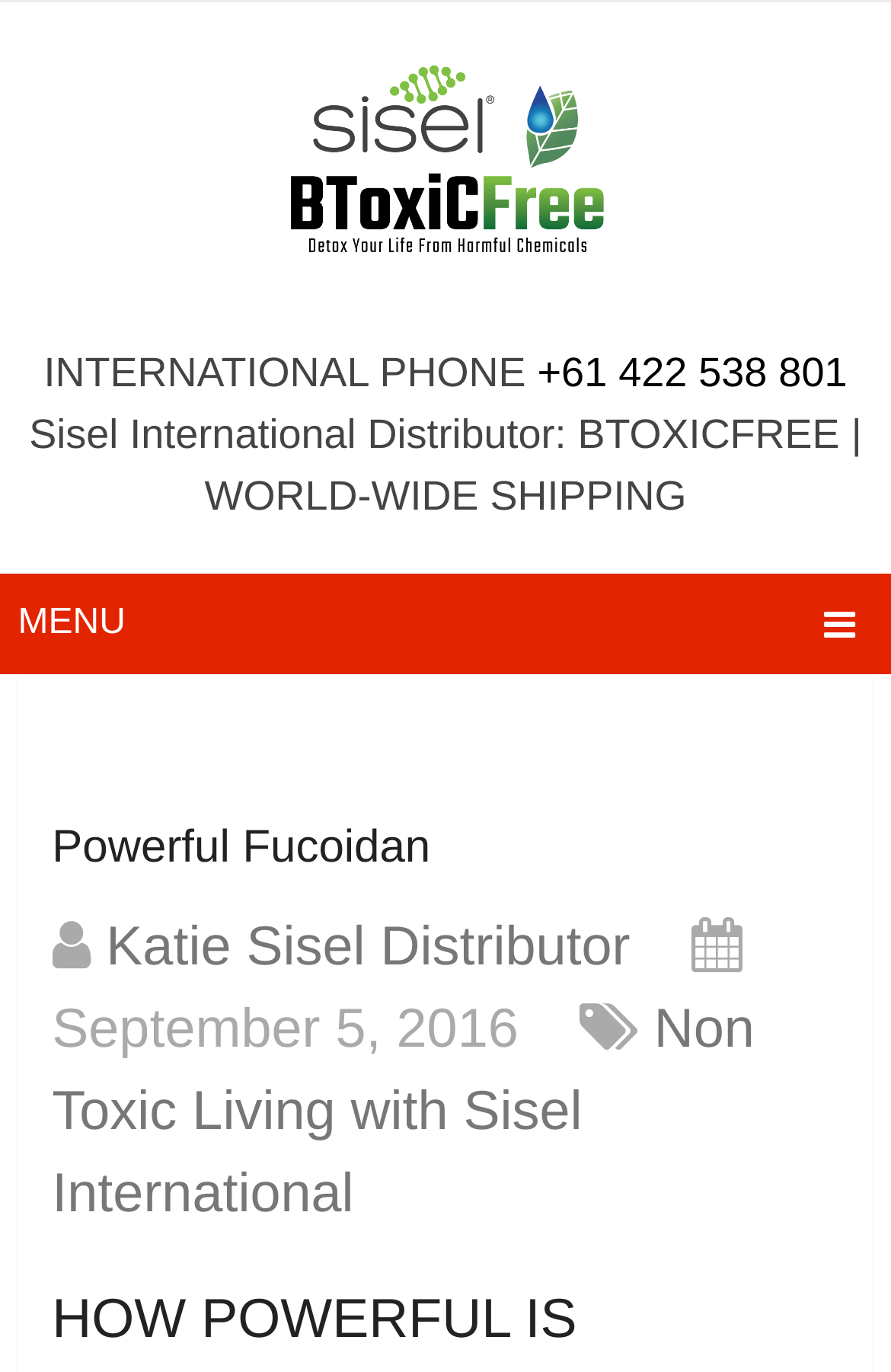What is the name of the distributor mentioned on the webpage?
Give a detailed explanation using the information visible in the image.

I found the name of the distributor by looking at the link element with the content 'Katie Sisel Distributor' inside the header element with the content 'Powerful Fucoidan'.